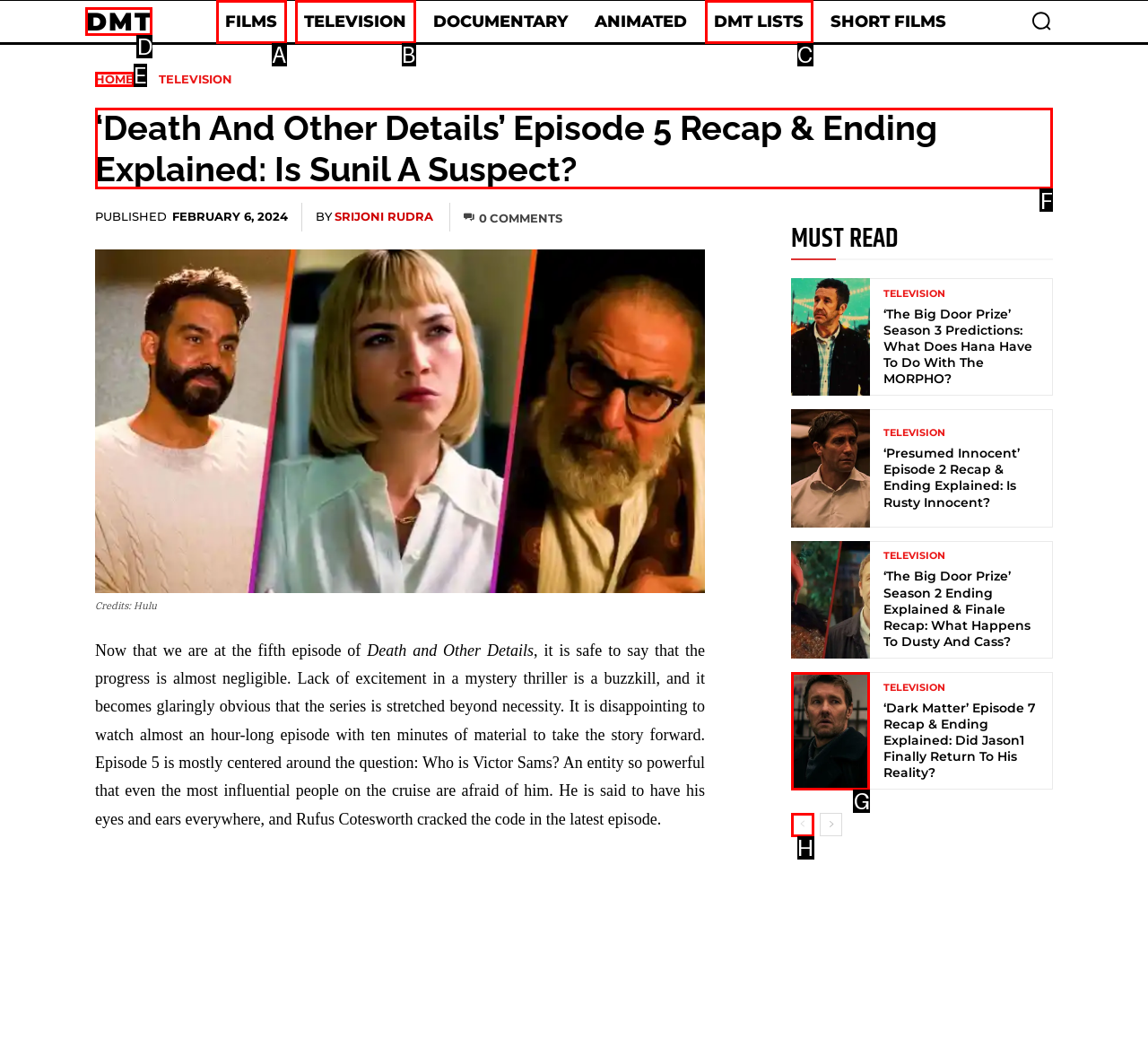What option should you select to complete this task: Read the article 'Death And Other Details' Episode 5 Recap & Ending Explained: Is Sunil A Suspect?? Indicate your answer by providing the letter only.

F